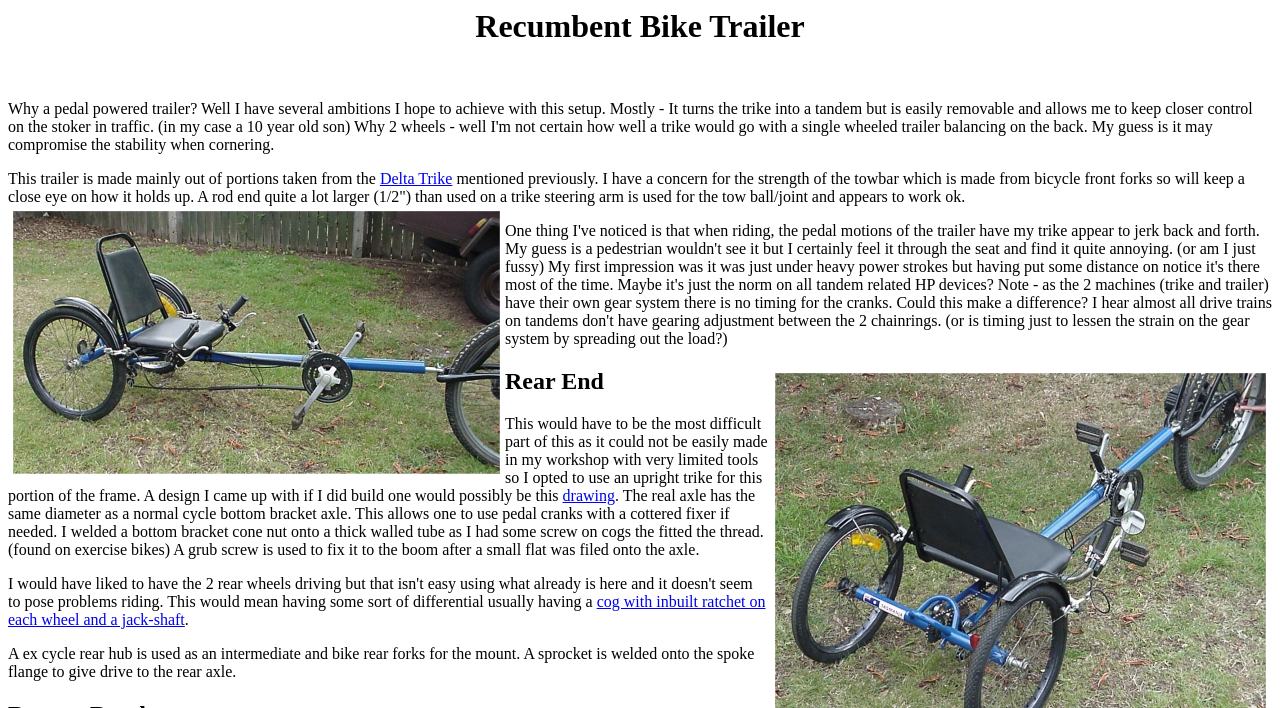Provide the text content of the webpage's main heading.

Recumbent Bike Trailer